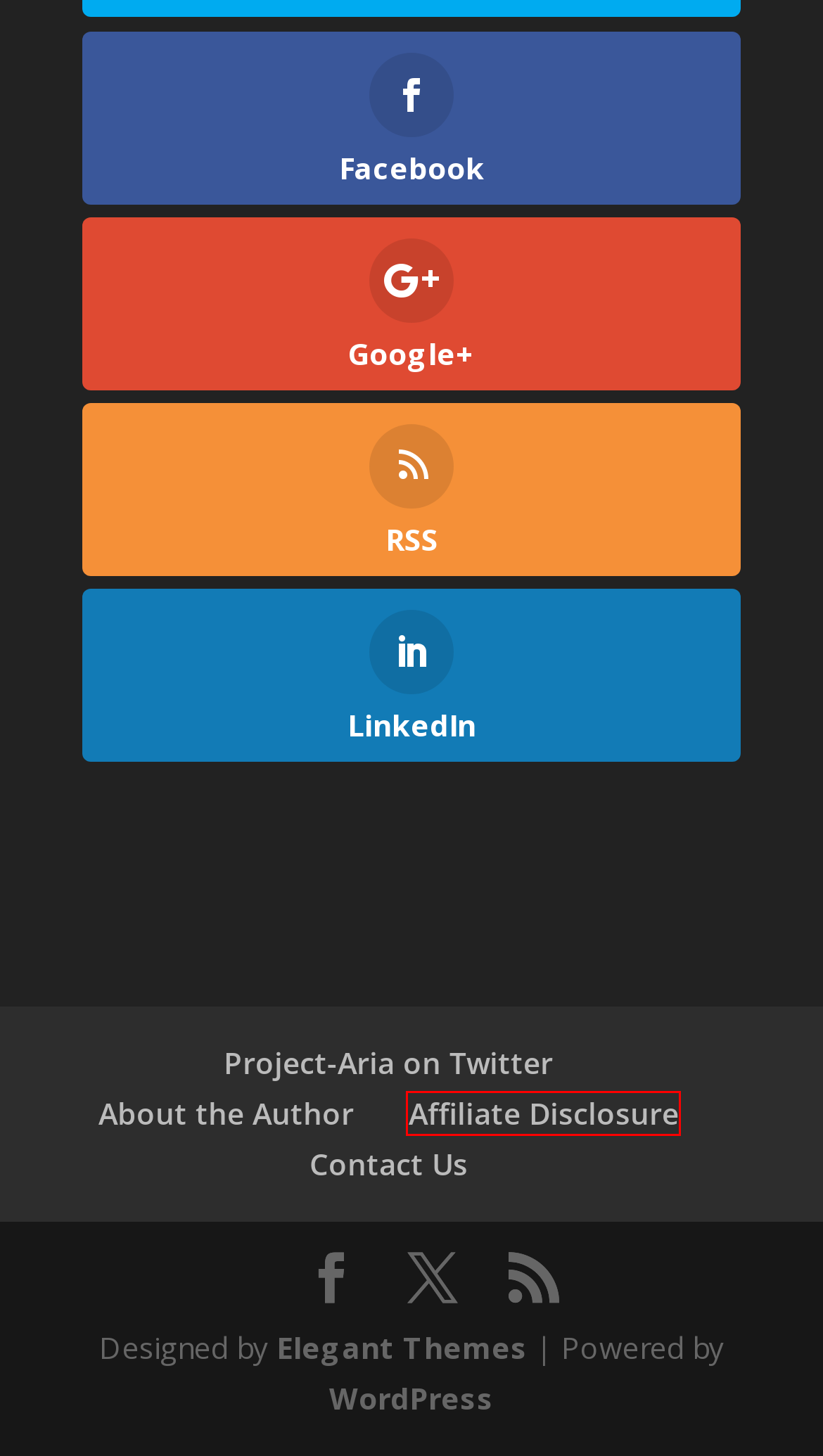Evaluate the webpage screenshot and identify the element within the red bounding box. Select the webpage description that best fits the new webpage after clicking the highlighted element. Here are the candidates:
A. The Most Popular WordPress Themes In The World
B. About the Author - Project-Aria
C. Log In ‹ Project-Aria — WordPress
D. Book - Leadership Toolbox for Project Managers | Project-Aria
E. Affiliate Disclosure - Project-Aria
F. Project-Aria - Contact Us
G. Project-Aria on Twitter - Project-Aria
H. Blog Tool, Publishing Platform, and CMS – WordPress.org

E